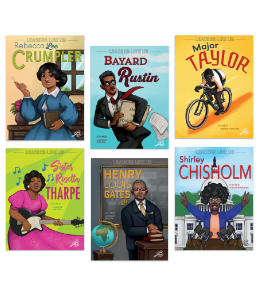Analyze the image and give a detailed response to the question:
What is Sister Rosetta Tharpe known for?

According to the caption, Sister Rosetta Tharpe is featured on the bottom row, standing confidently with music notes around her, indicating her groundbreaking influence in gospel and rock music.